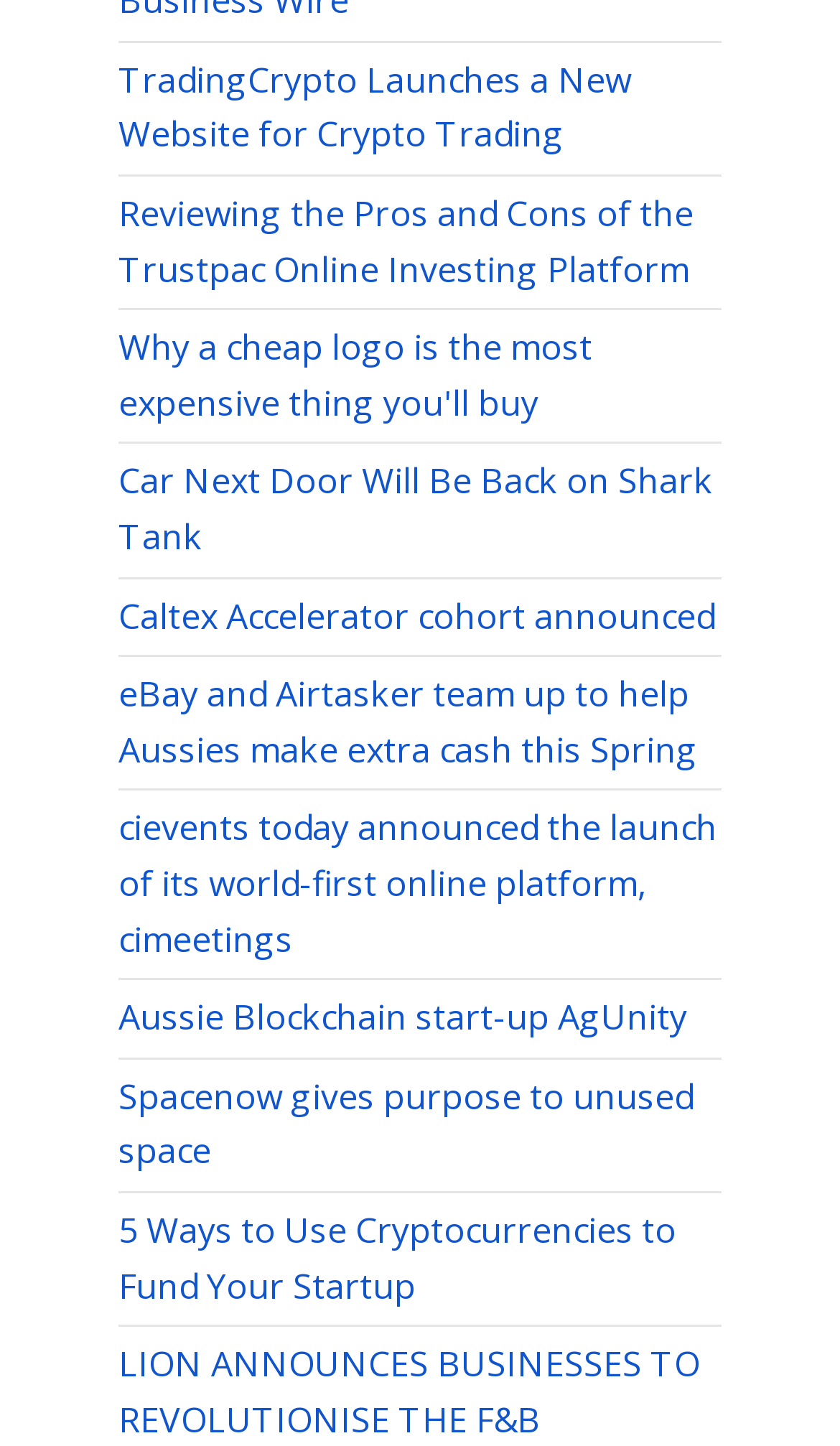Use a single word or phrase to answer this question: 
Is there a link about a startup?

Yes